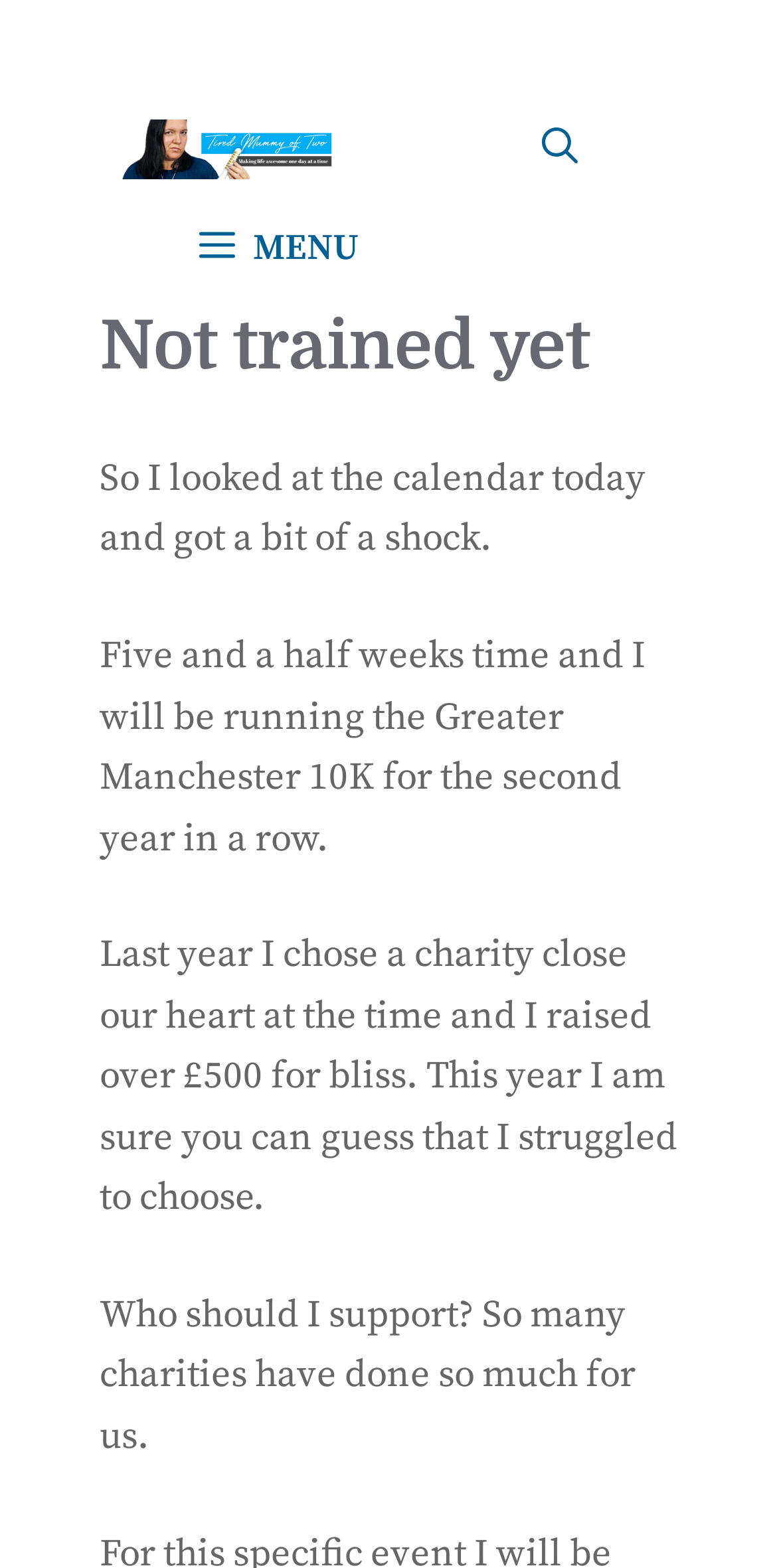Offer a detailed explanation of the webpage layout and contents.

The webpage appears to be a personal blog, specifically the "Tired Mummy of Two" blog. At the top left, there is a link to "Skip to content". Next to it, there is a link to the blog's title, "Tired Mummy of Two", accompanied by an image with the same name. 

On the top right, there is a button labeled "MENU" and a link to "Open Search Bar". Below the "Open Search Bar" link, there is a header section with a heading that reads "Not trained yet". 

The main content of the webpage consists of four paragraphs of text. The first paragraph starts with "So I looked at the calendar today and got a bit of a shock." The second paragraph mentions running the Greater Manchester 10K for the second year in a row. The third paragraph talks about choosing a charity to support, referencing a previous experience of raising over £500 for bliss. The fourth paragraph expresses the struggle to choose a charity, mentioning that many charities have done a lot for the blogger.